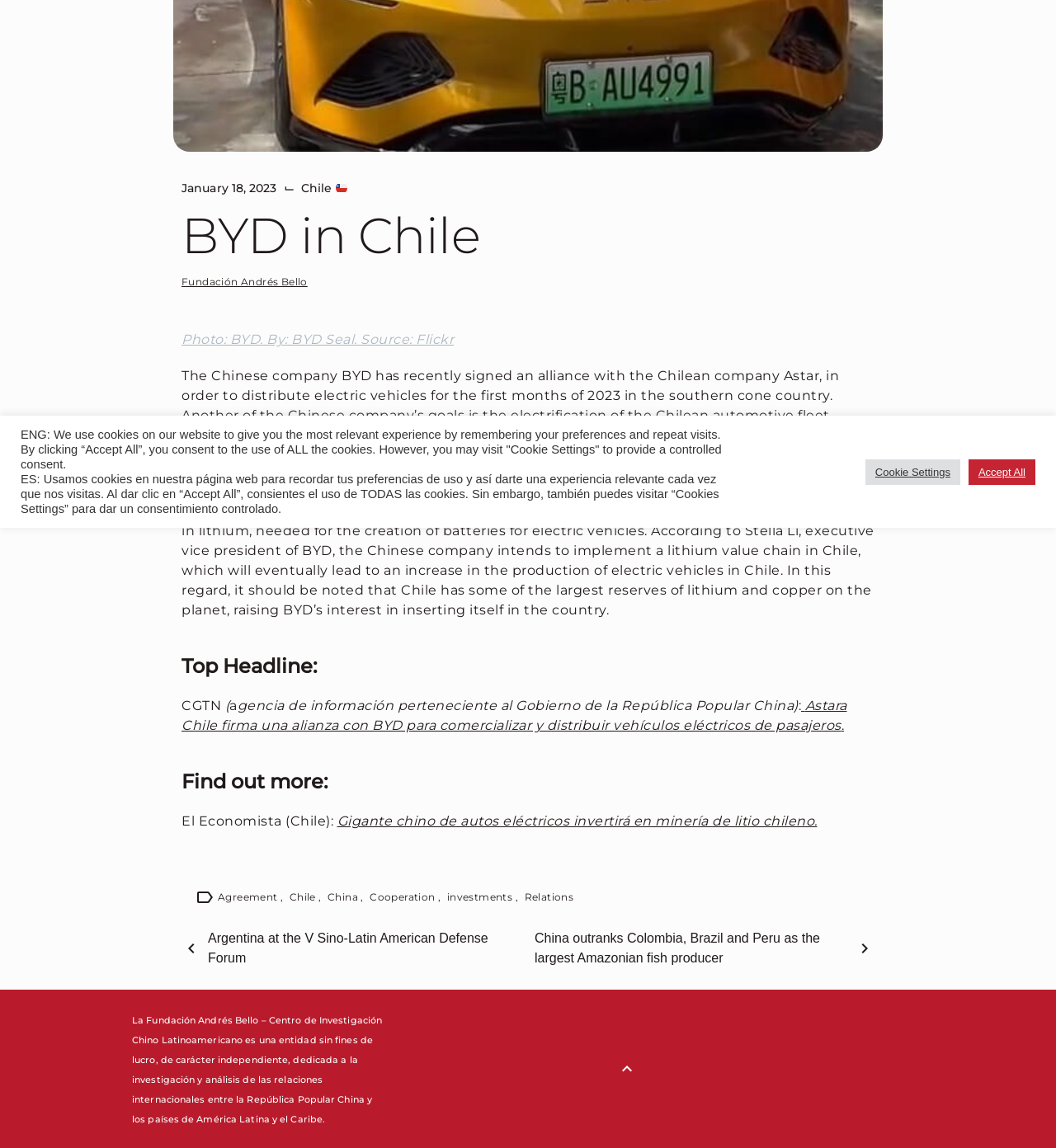Given the element description: "Fundación Andrés Bello", predict the bounding box coordinates of the UI element it refers to, using four float numbers between 0 and 1, i.e., [left, top, right, bottom].

[0.172, 0.239, 0.291, 0.253]